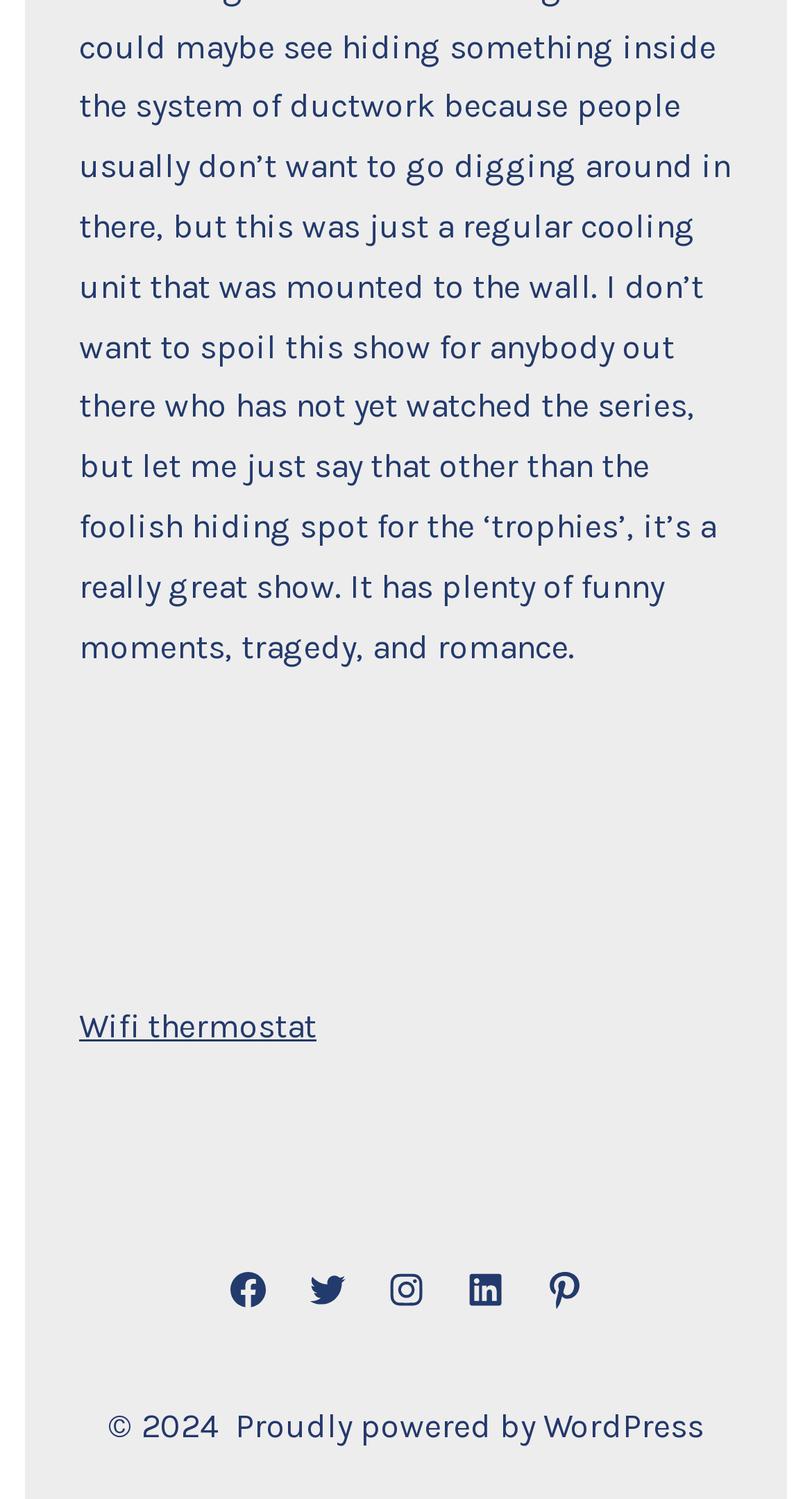Provide the bounding box coordinates for the UI element described in this sentence: "aria-label="Twitter"". The coordinates should be four float values between 0 and 1, i.e., [left, top, right, bottom].

[0.359, 0.837, 0.446, 0.884]